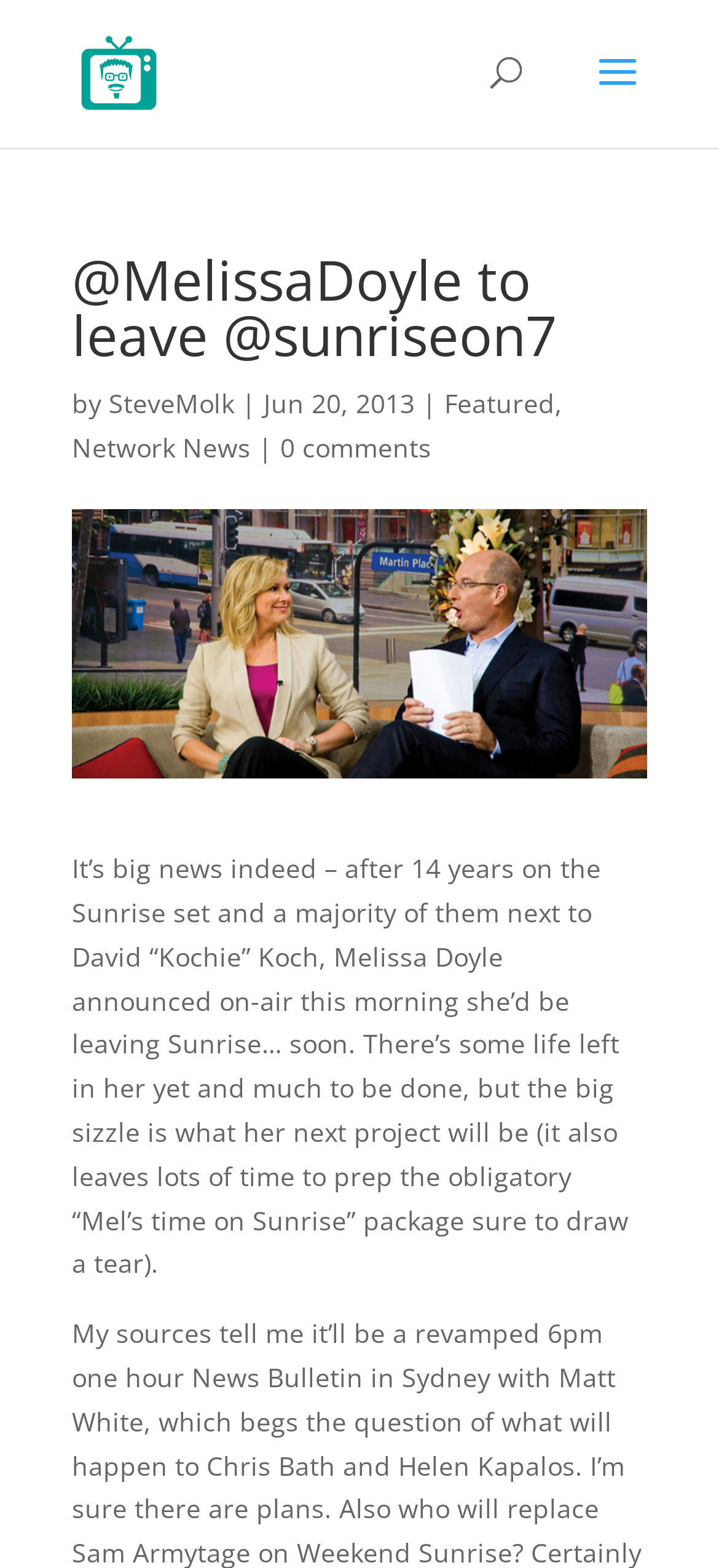Can you give a detailed response to the following question using the information from the image? Who is the author of the article?

The author's name can be found in the text 'by SteveMolk' which is located below the heading and above the article content.